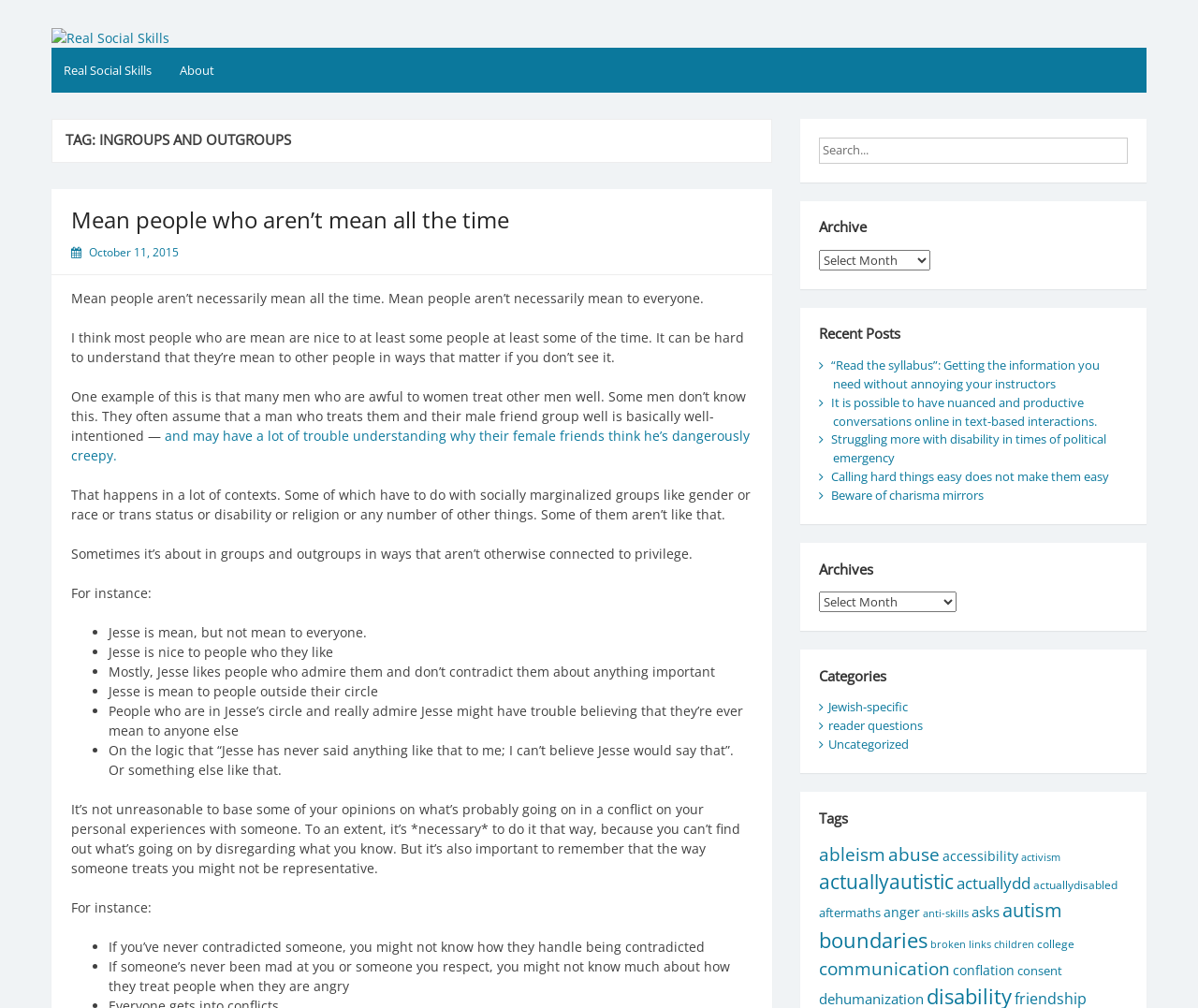Identify and provide the text of the main header on the webpage.

Real Social Skills